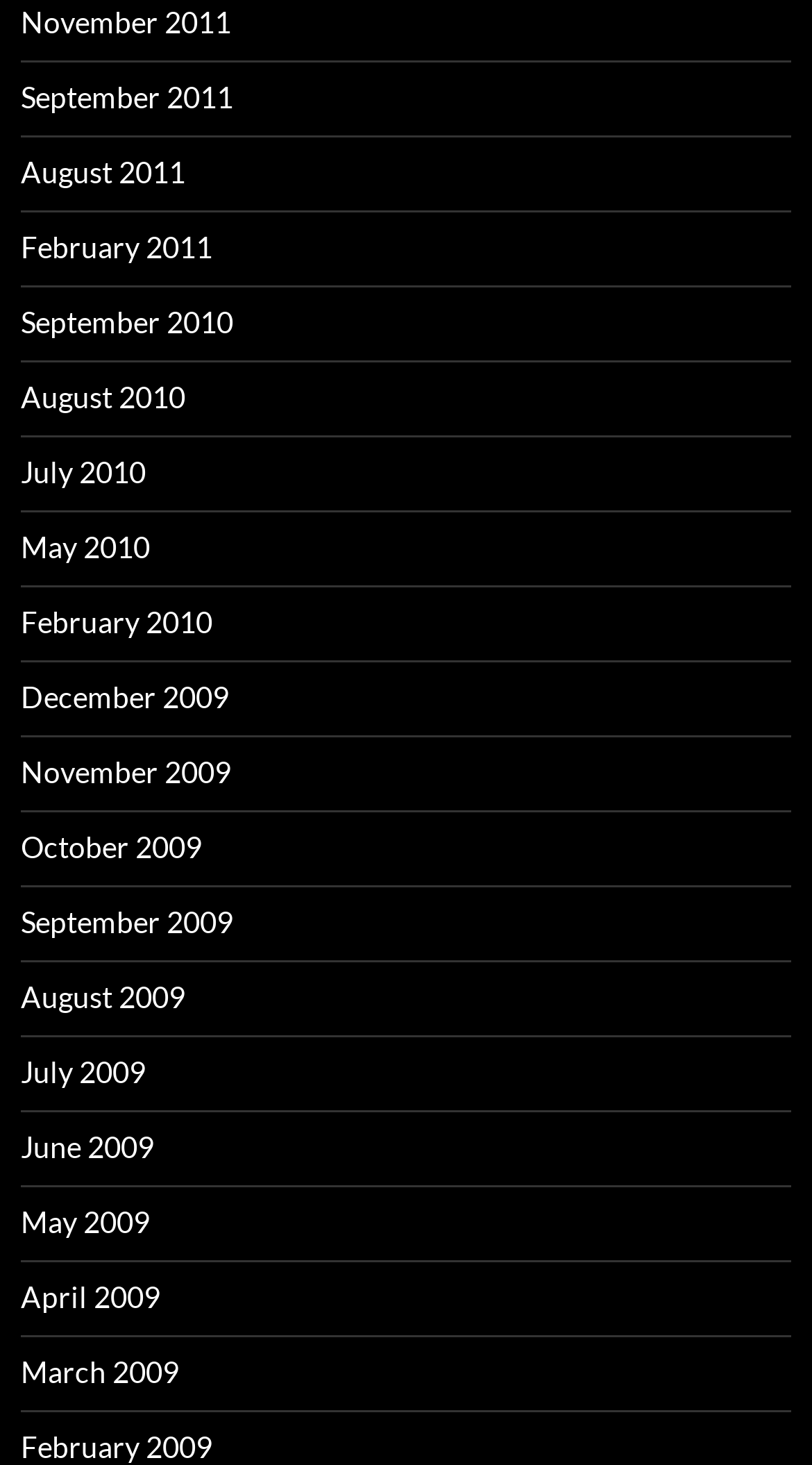Locate the coordinates of the bounding box for the clickable region that fulfills this instruction: "view November 2011".

[0.026, 0.003, 0.285, 0.027]